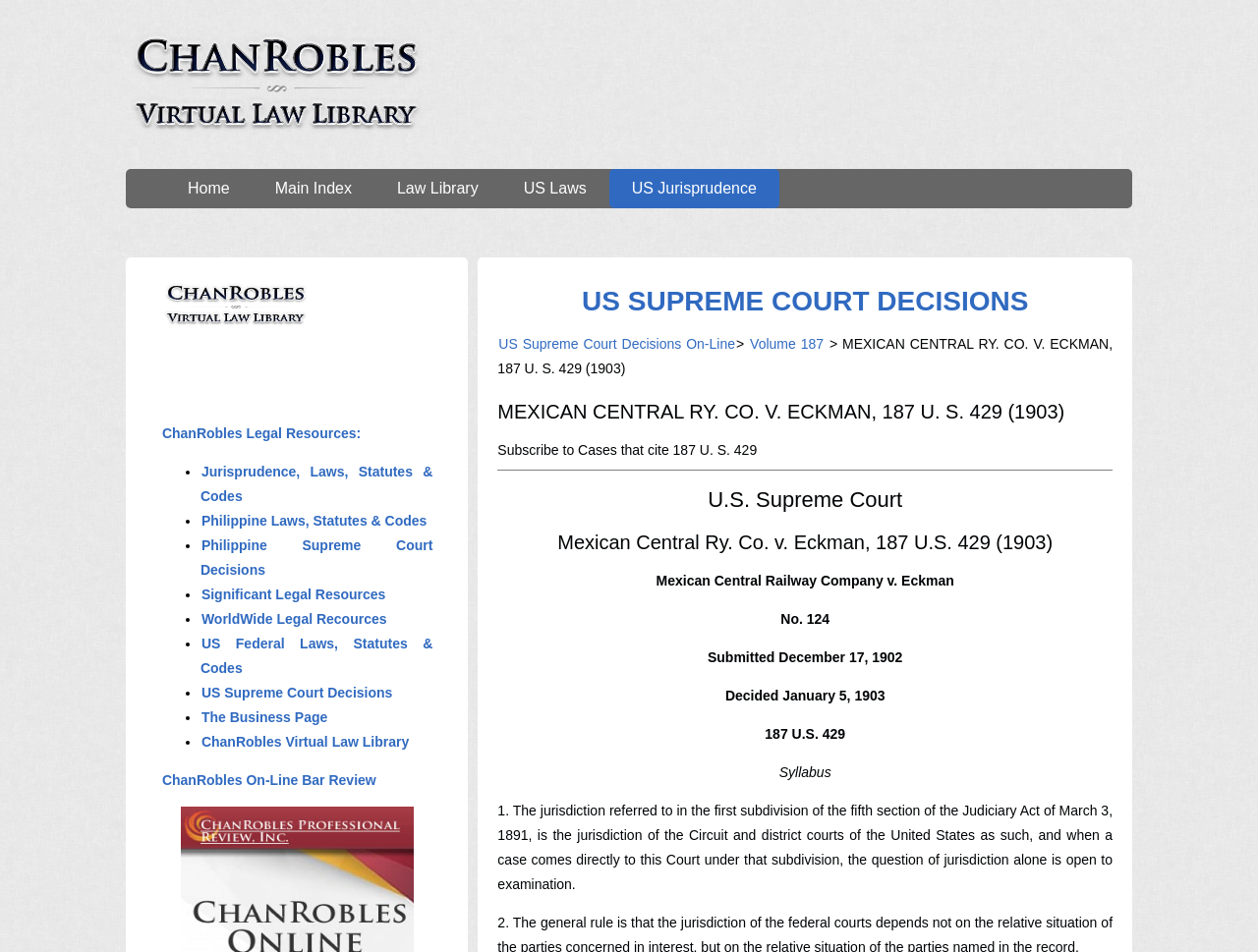Show me the bounding box coordinates of the clickable region to achieve the task as per the instruction: "Subscribe to cases that cite 187 U. S. 429".

[0.396, 0.464, 0.602, 0.481]